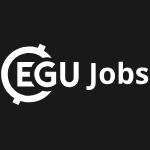What is the background color of the image?
Based on the image, provide your answer in one word or phrase.

Dark